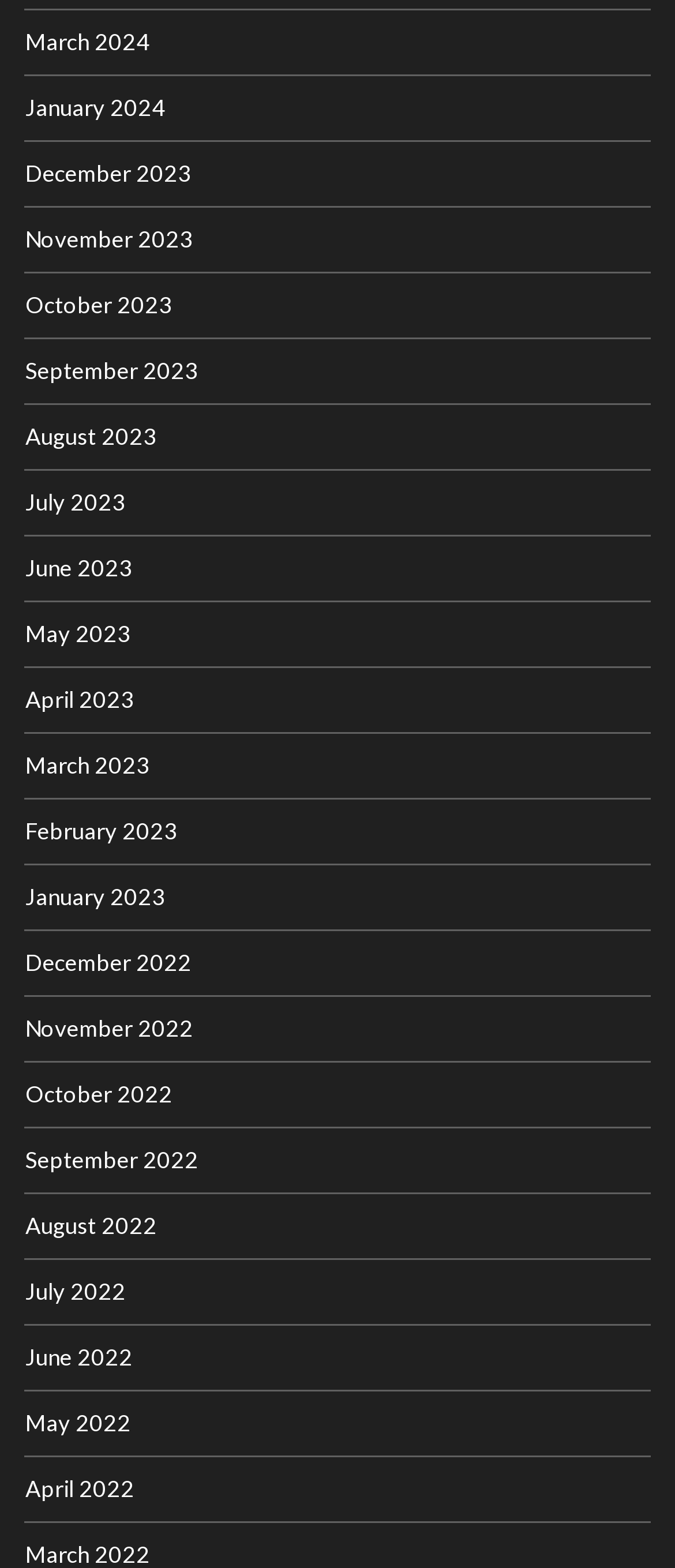What is the most recent month listed?
Using the visual information, reply with a single word or short phrase.

March 2024